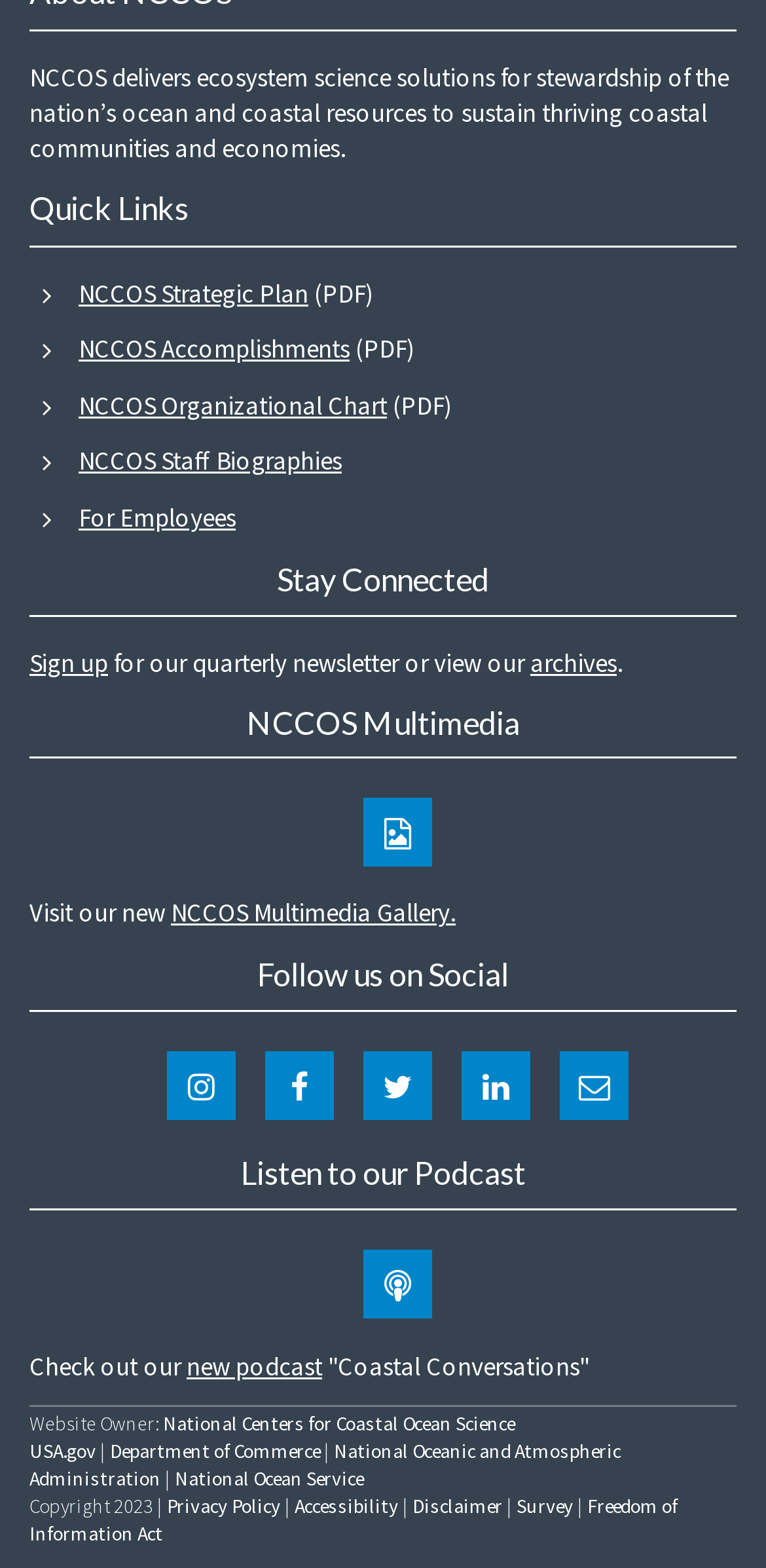Using the provided element description: "Accessibility", determine the bounding box coordinates of the corresponding UI element in the screenshot.

[0.385, 0.953, 0.521, 0.969]